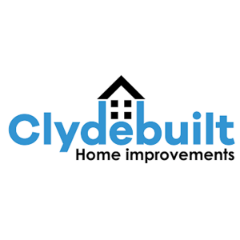What is the shape of the house icon in the logo?
Please give a detailed answer to the question using the information shown in the image.

The stylized house icon in the logo has an apex roof, which is a distinctive feature of the design.